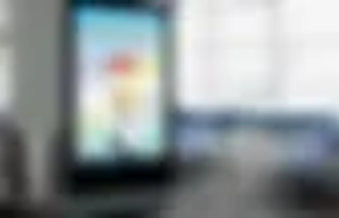What is the source of light in the environment? Based on the screenshot, please respond with a single word or phrase.

natural light